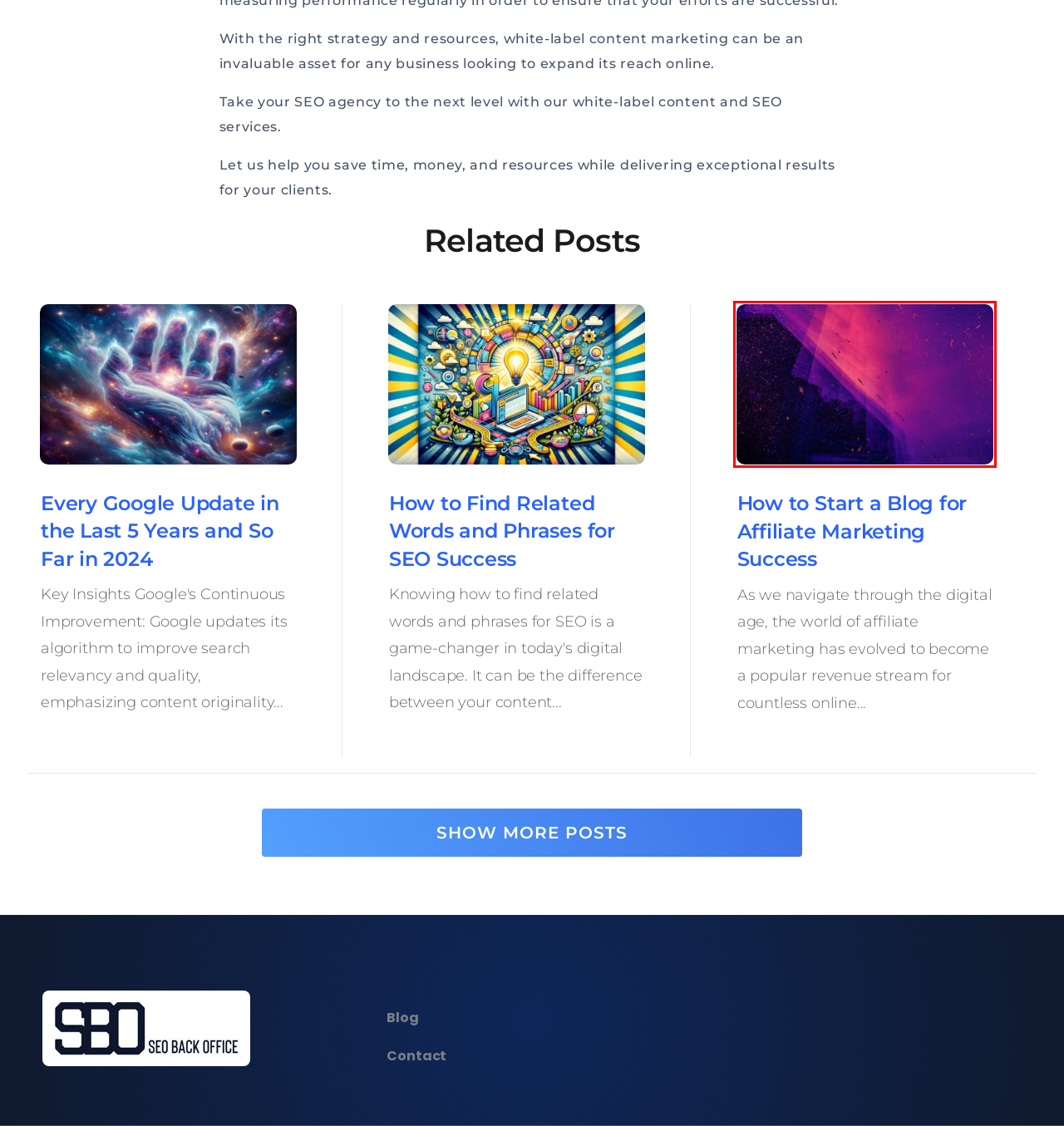You see a screenshot of a webpage with a red bounding box surrounding an element. Pick the webpage description that most accurately represents the new webpage after interacting with the element in the red bounding box. The options are:
A. How to Start a Blog for Affiliate Marketing Success
B. 2024 Latest Google Algorithm Updates (PLUS the Last 5 Years)
C. Contact Us - SEO Back Office
D. Blog - SEO Back Office
E. How to Find Related Words and Phrases for SEO Success
F. Content Marketing Archives - SEO Back Office
G. Handling Time Consuming SEO Deliverables For You
H. SEO Pricing: How Much Does SEO Cost? 439 People Polled

A